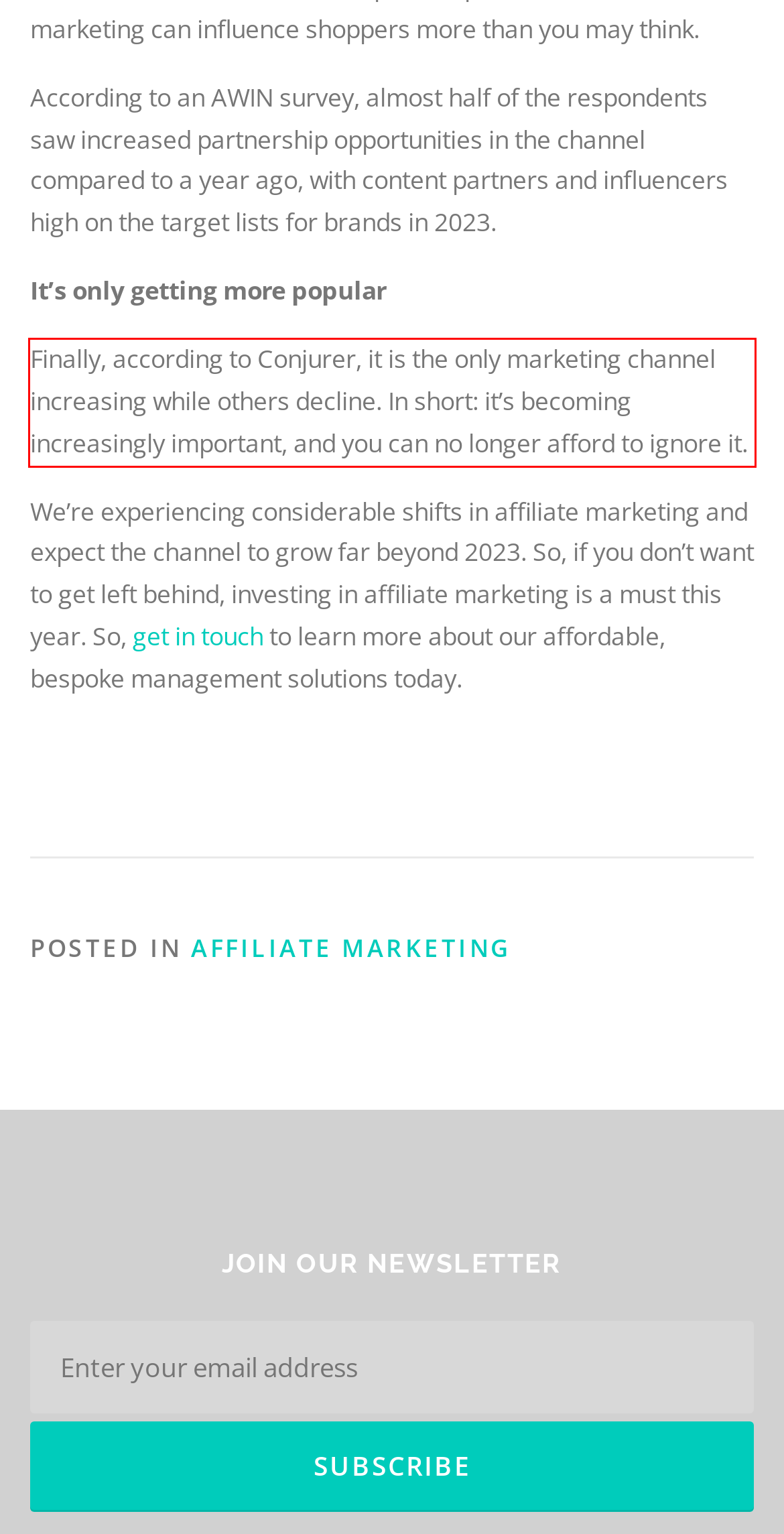Identify the text inside the red bounding box on the provided webpage screenshot by performing OCR.

Finally, according to Conjurer, it is the only marketing channel increasing while others decline. In short: it’s becoming increasingly important, and you can no longer afford to ignore it.